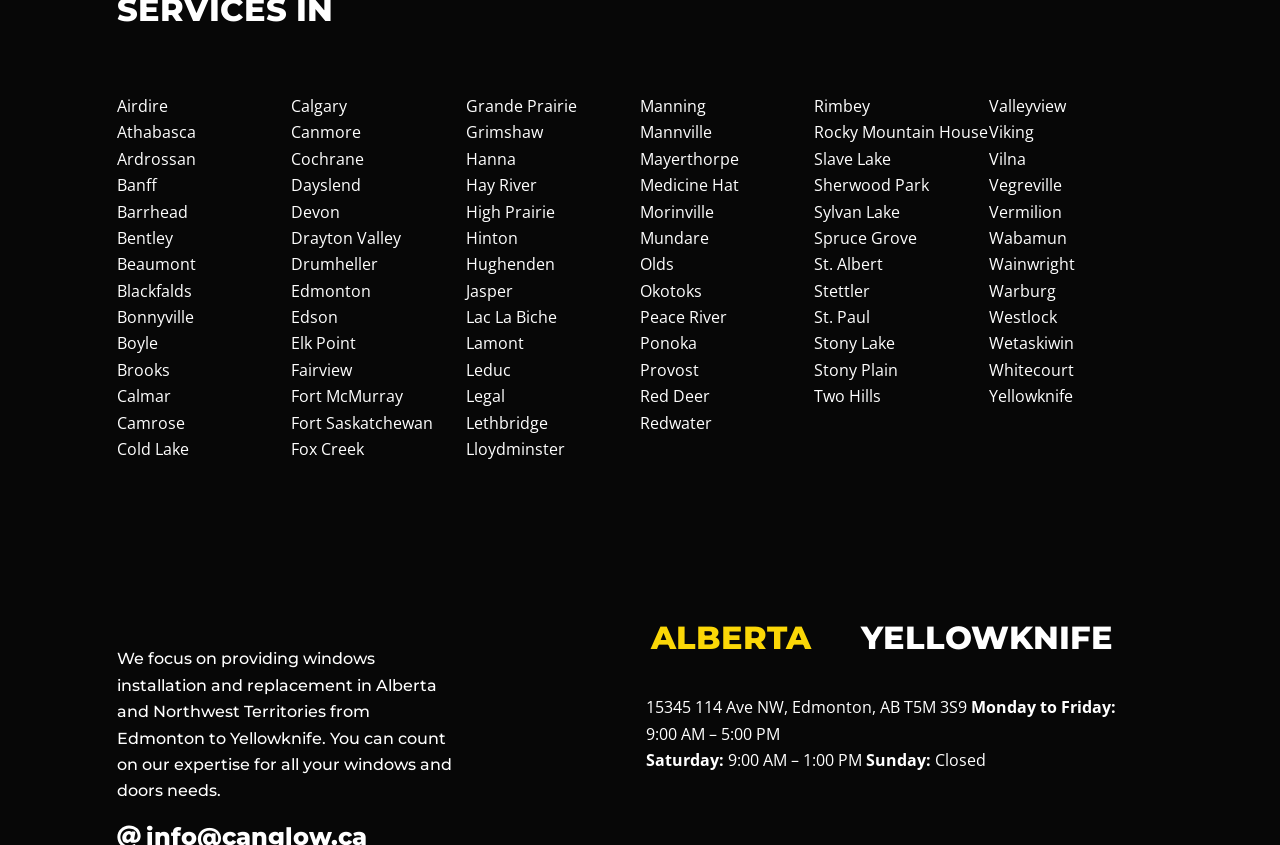Are there any cities listed that start with the letter 'Z'?
Use the image to answer the question with a single word or phrase.

No